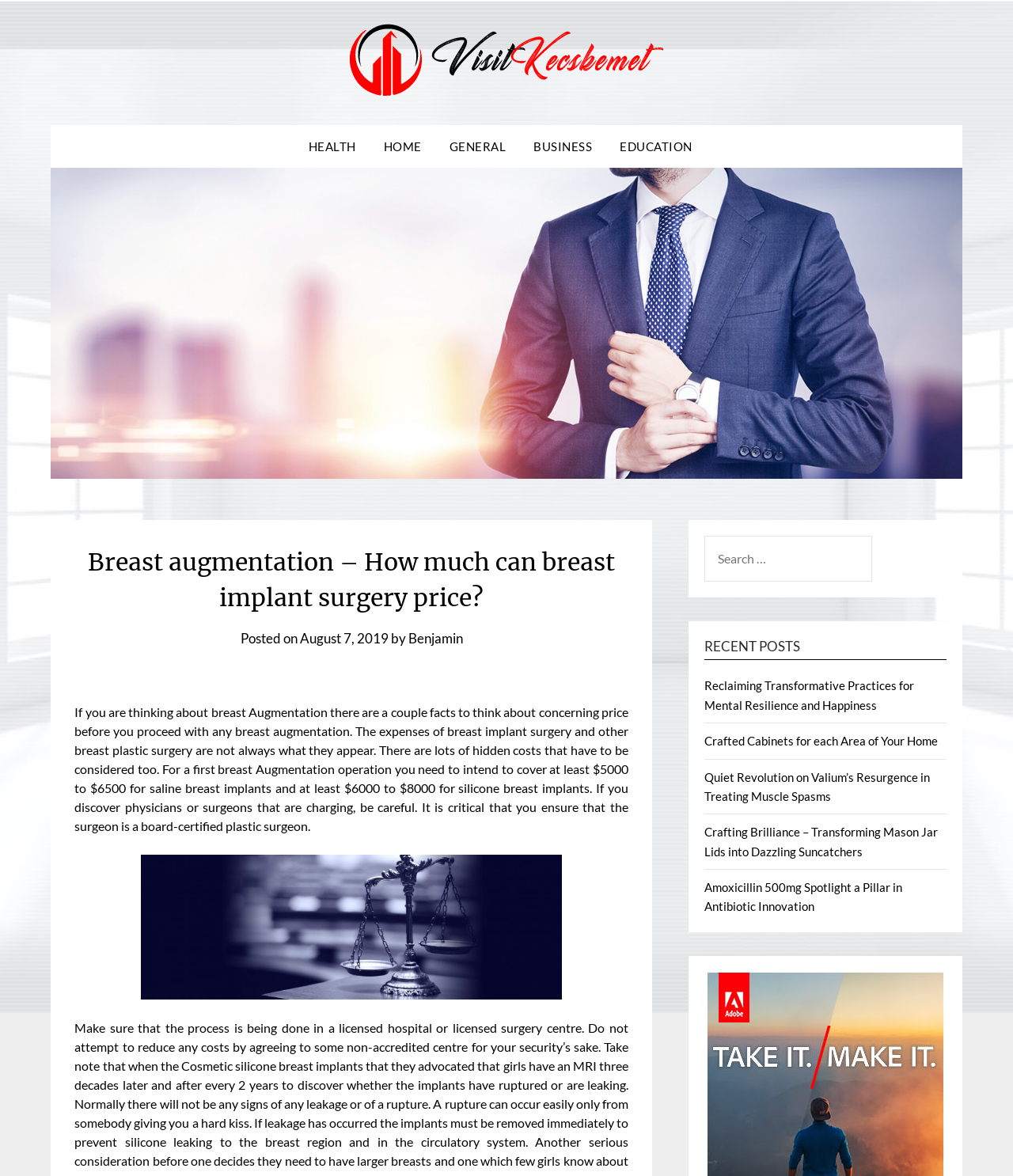Please determine the bounding box coordinates of the element's region to click for the following instruction: "Click on the 'August 7, 2019' link".

[0.296, 0.536, 0.383, 0.55]